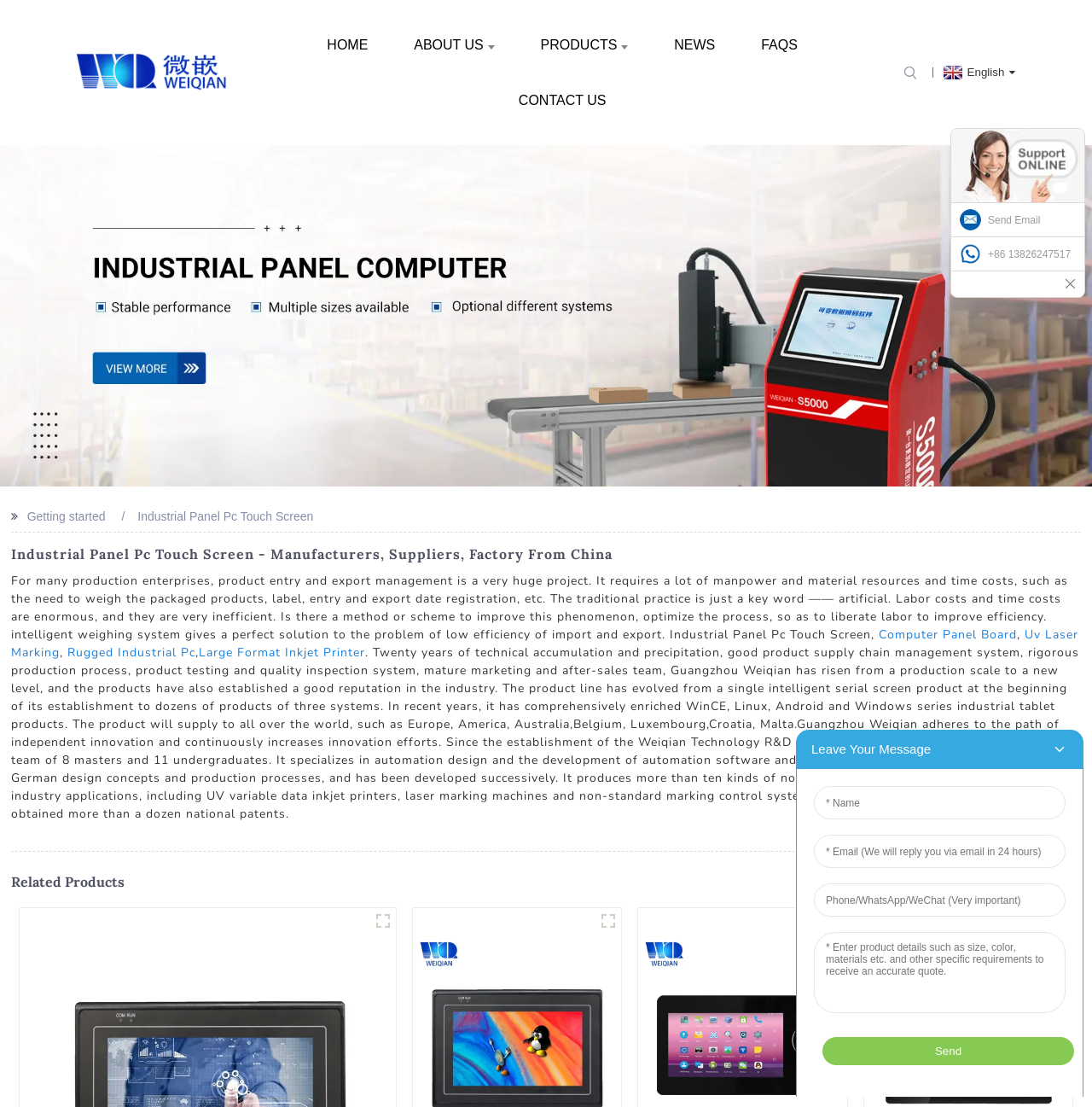Specify the bounding box coordinates of the element's area that should be clicked to execute the given instruction: "Click the PRODUCTS link". The coordinates should be four float numbers between 0 and 1, i.e., [left, top, right, bottom].

[0.483, 0.015, 0.587, 0.066]